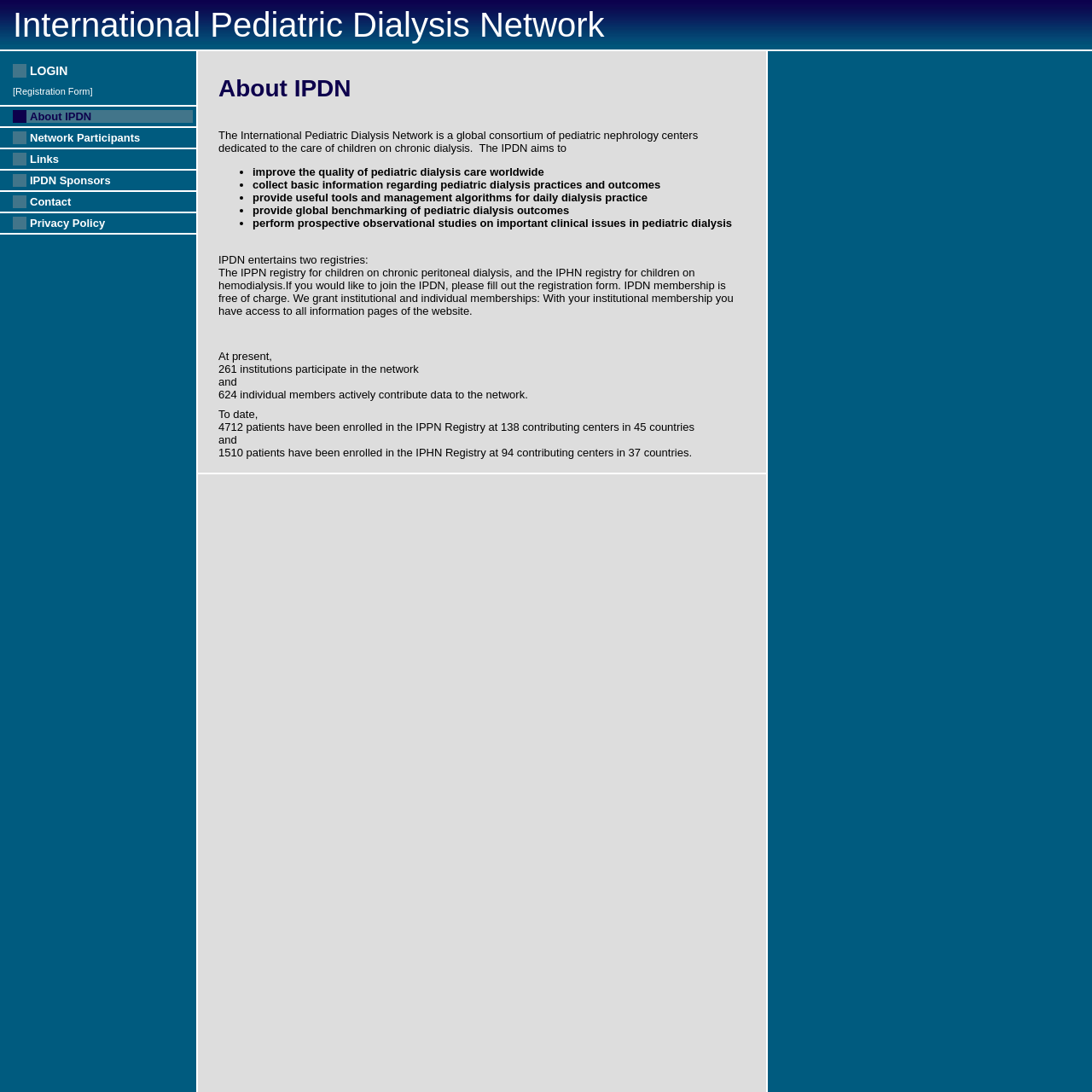Determine the bounding box coordinates for the region that must be clicked to execute the following instruction: "Click on Registration Form".

[0.012, 0.079, 0.085, 0.088]